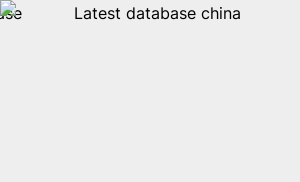Interpret the image and provide an in-depth description.

This image features a promotional banner for a service called "Latest Database China." The banner likely highlights an offering related to maintaining or acquiring up-to-date database information tailored for the Chinese market. The background of the image appears to be simple and neutral, ensuring that the text stands out prominently. The text is clear and suggests a focus on providing valuable database resources, potentially including contact information or business leads relevant to China.